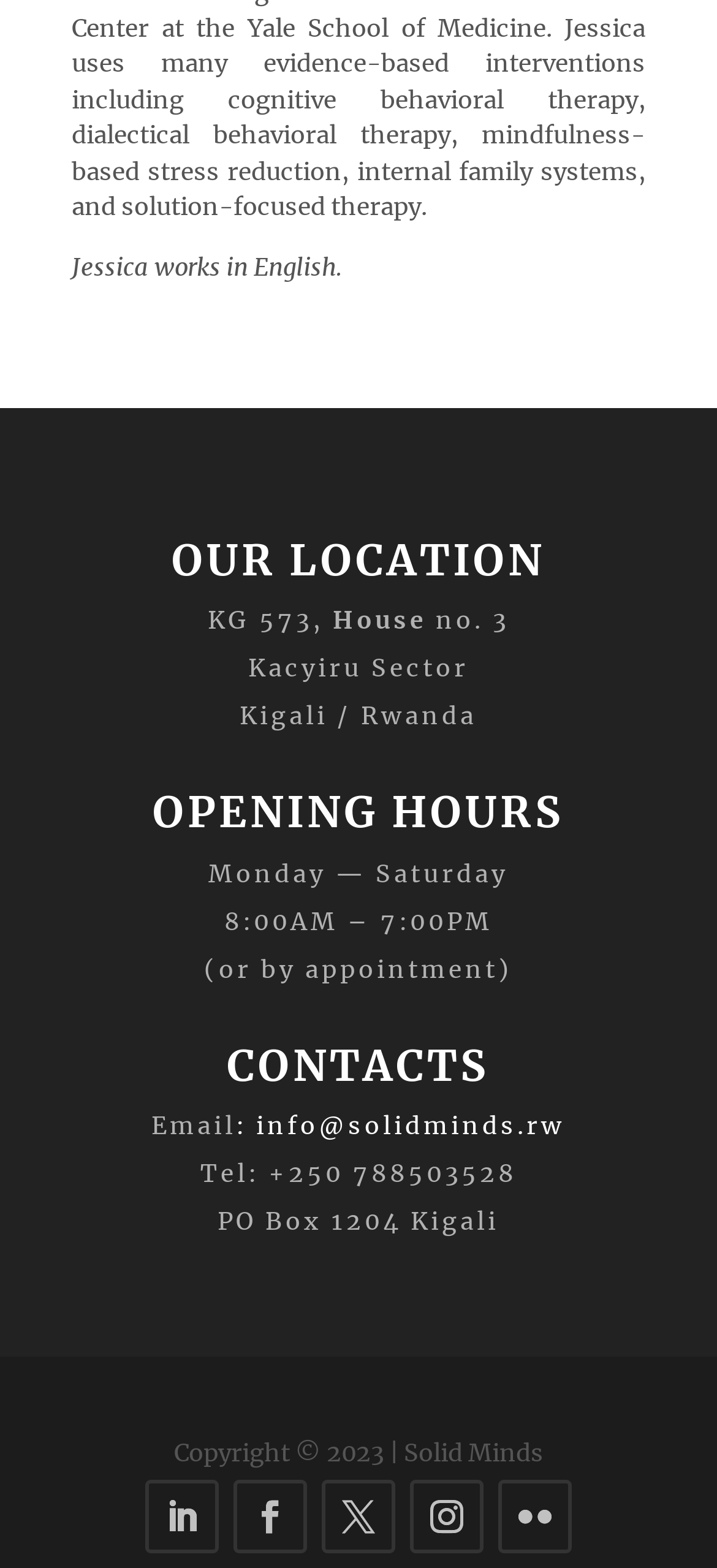Find the bounding box coordinates for the UI element that matches this description: "Follow".

[0.572, 0.944, 0.674, 0.991]